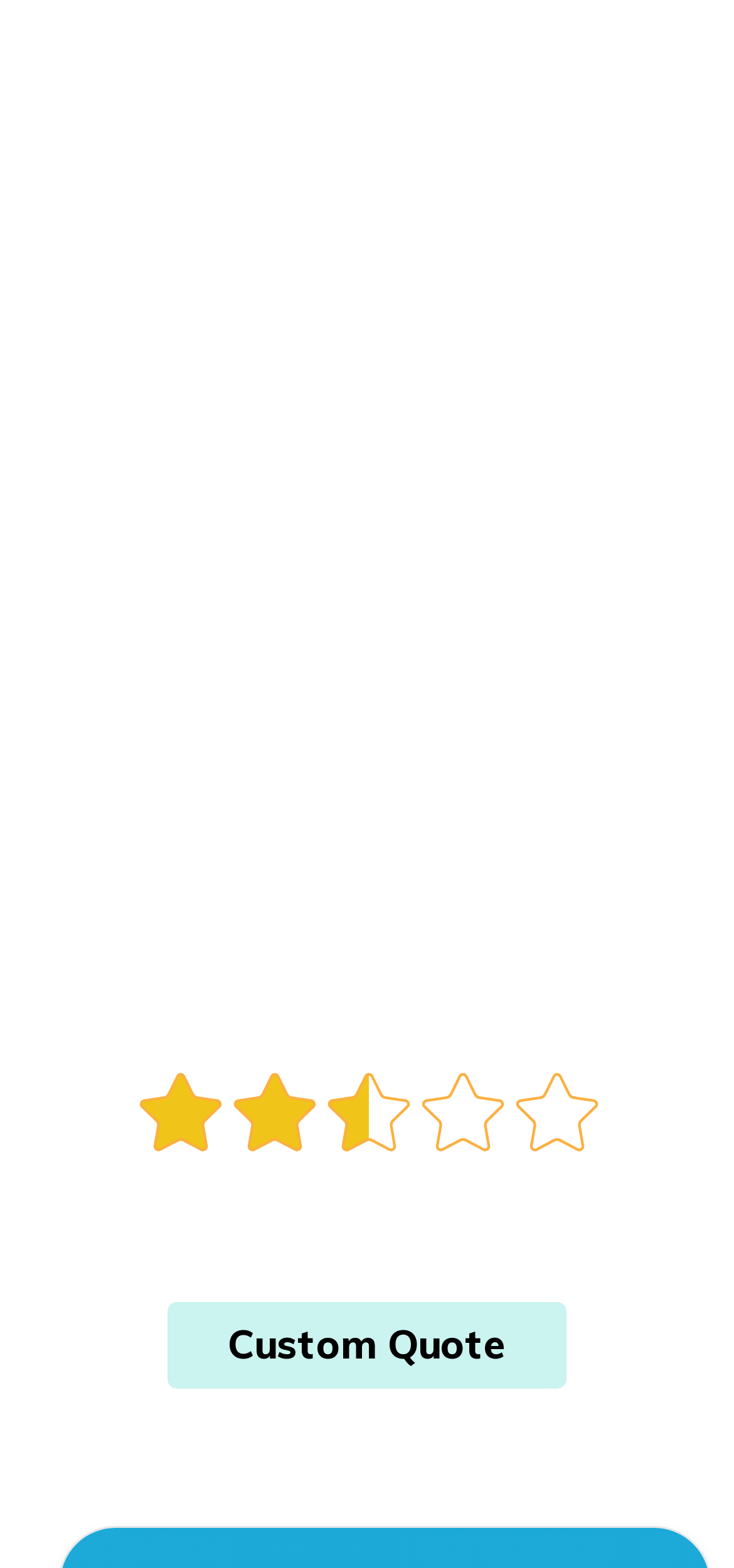Answer the following inquiry with a single word or phrase:
What is the author of the article?

James Tobin, CFP